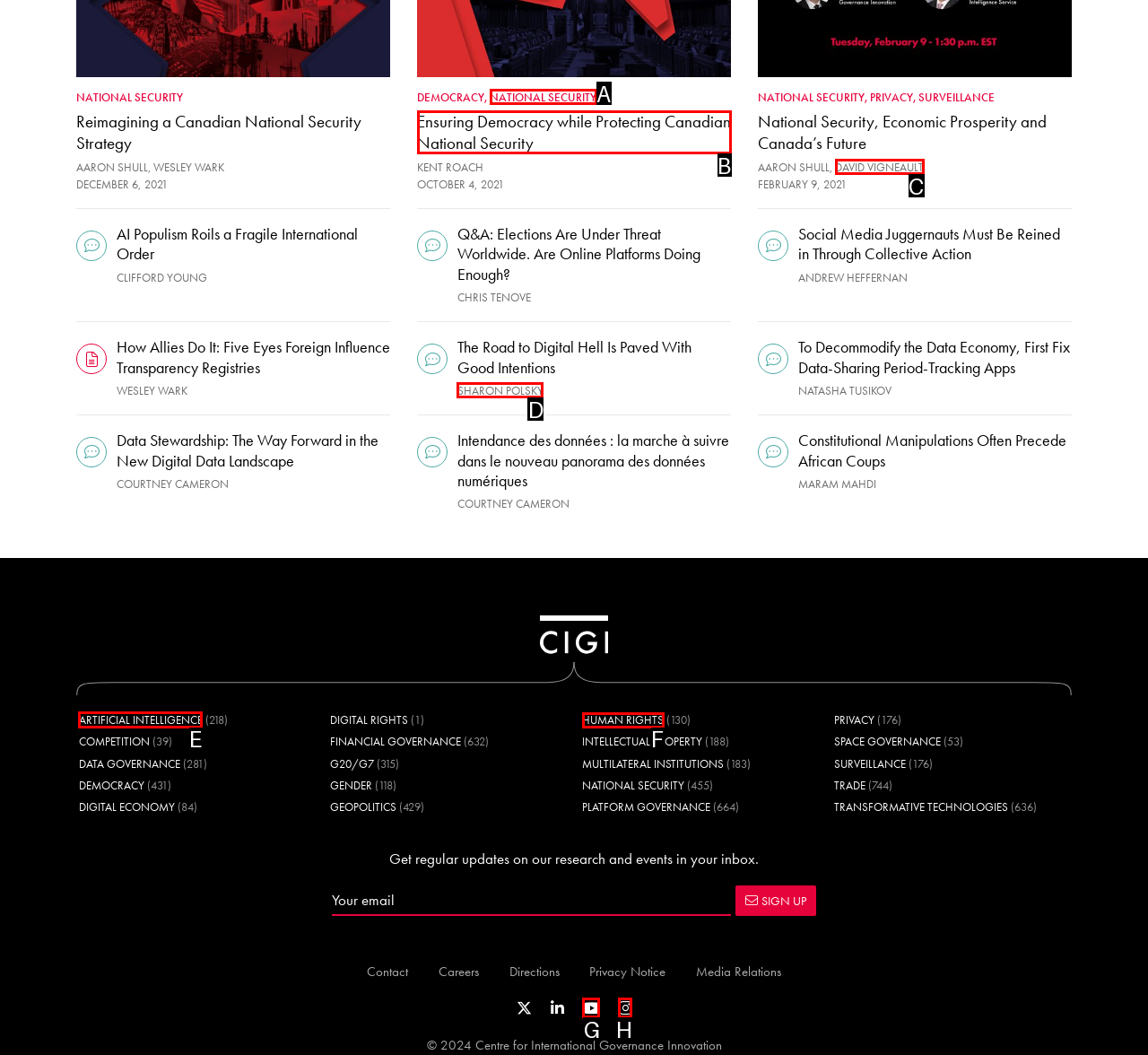Identify the correct lettered option to click in order to perform this task: Click the About Us link. Respond with the letter.

None